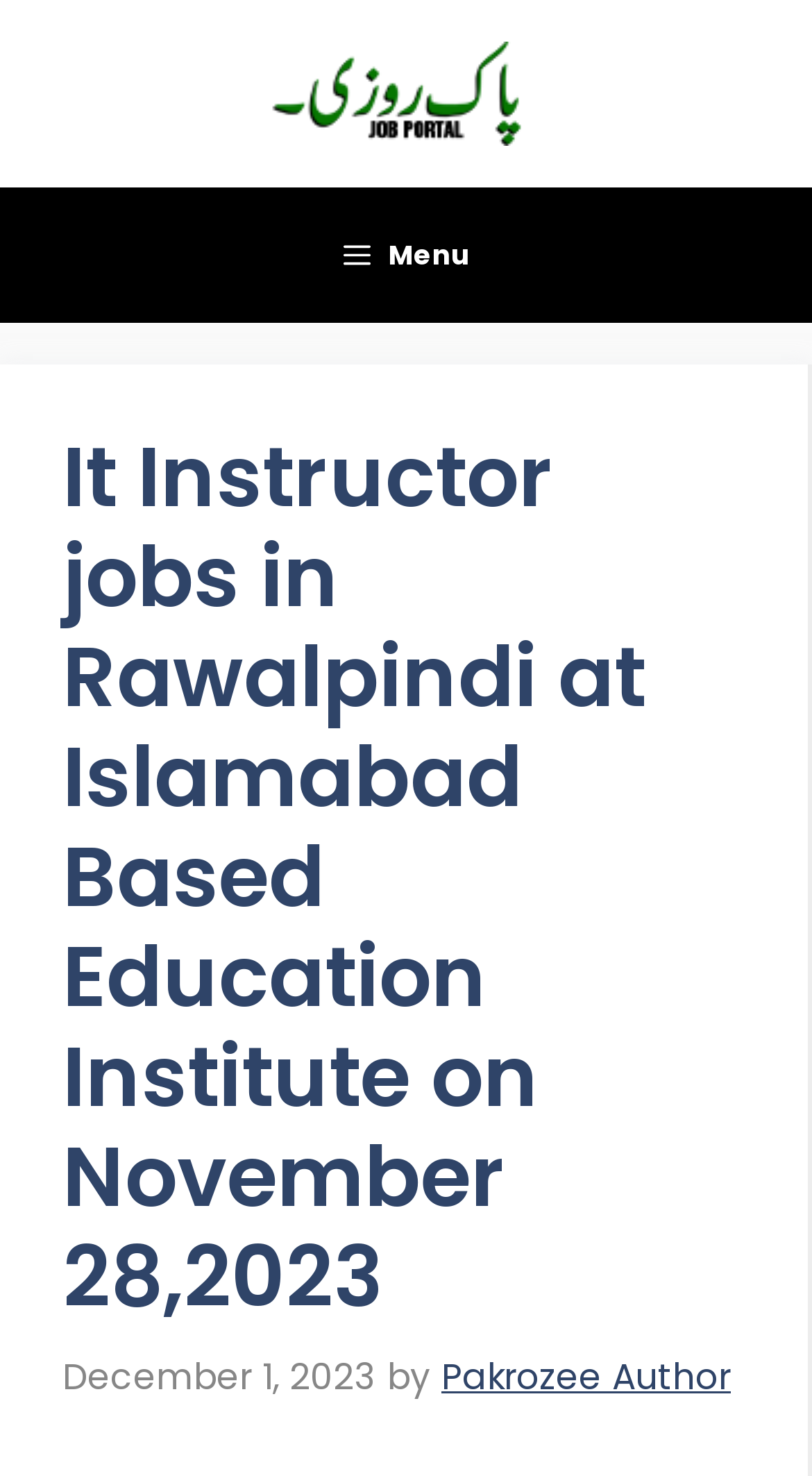Bounding box coordinates should be provided in the format (top-left x, top-left y, bottom-right x, bottom-right y) with all values between 0 and 1. Identify the bounding box for this UI element: alt="Best Pakistan Jobs Bank"

[0.263, 0.045, 0.737, 0.079]